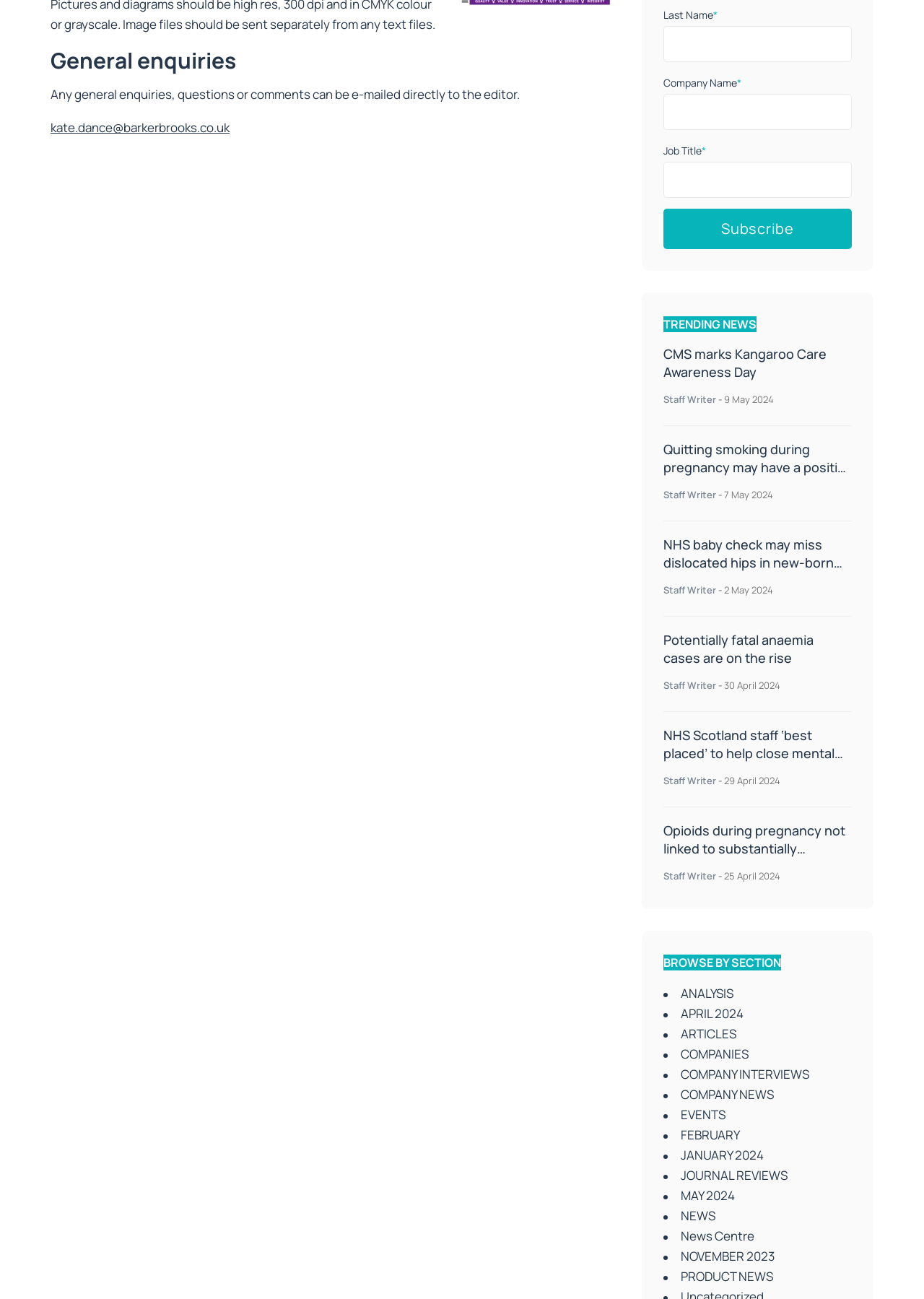Determine the bounding box coordinates of the element's region needed to click to follow the instruction: "View news in May 2024". Provide these coordinates as four float numbers between 0 and 1, formatted as [left, top, right, bottom].

[0.718, 0.913, 0.922, 0.928]